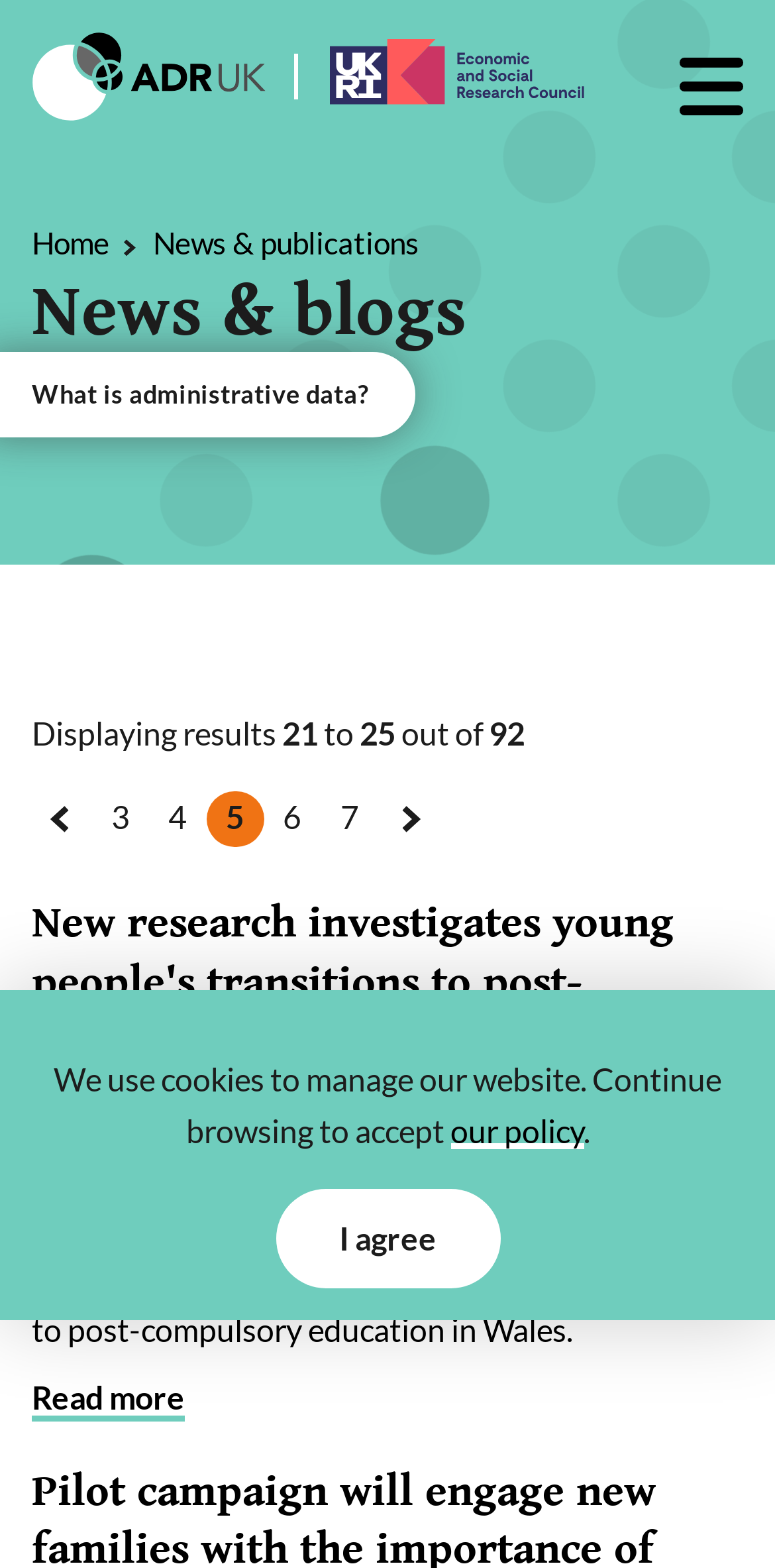Please find the bounding box for the UI component described as follows: "I agree".

[0.355, 0.758, 0.645, 0.822]